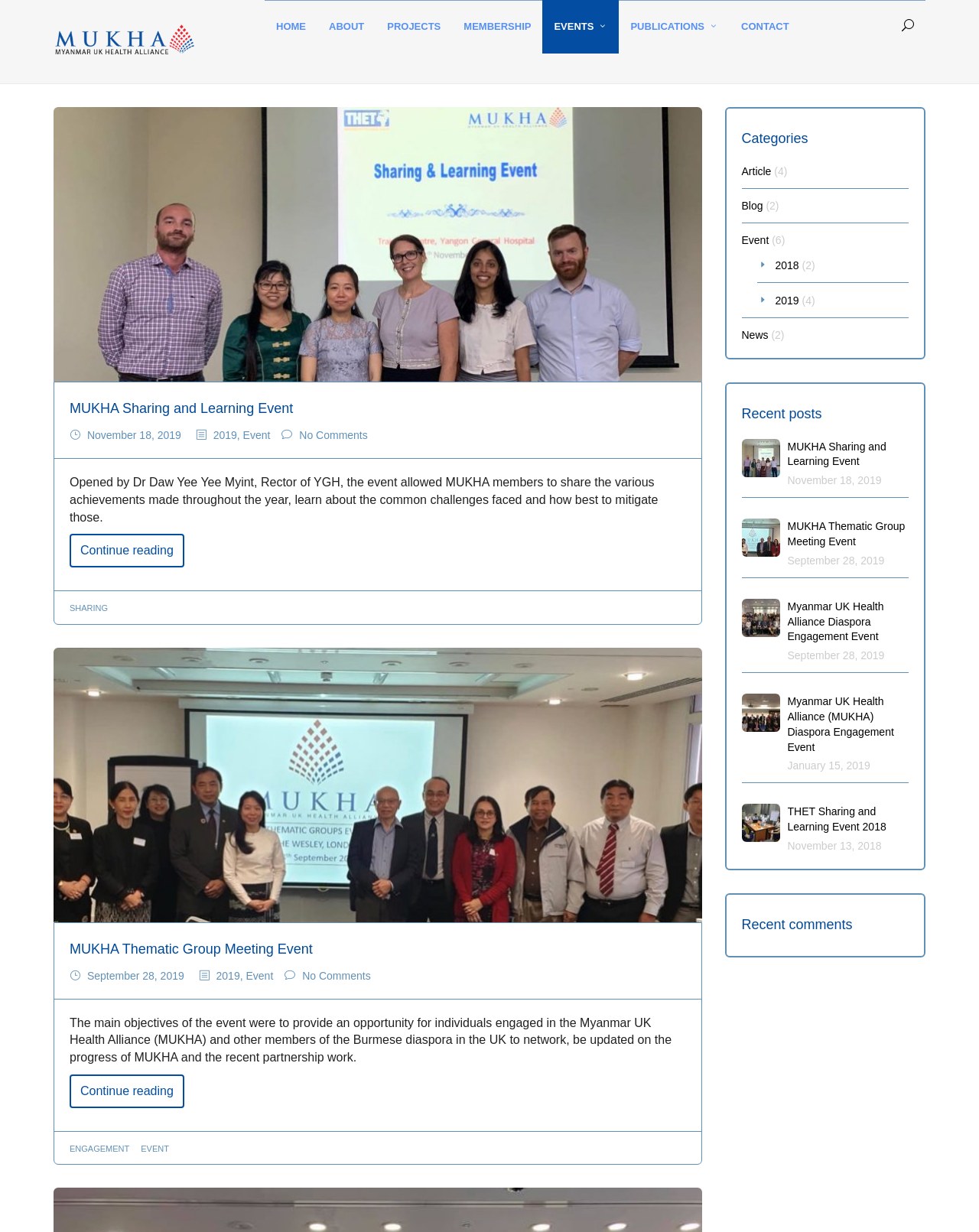Could you highlight the region that needs to be clicked to execute the instruction: "Click on the EVENTS link"?

[0.554, 0.0, 0.632, 0.043]